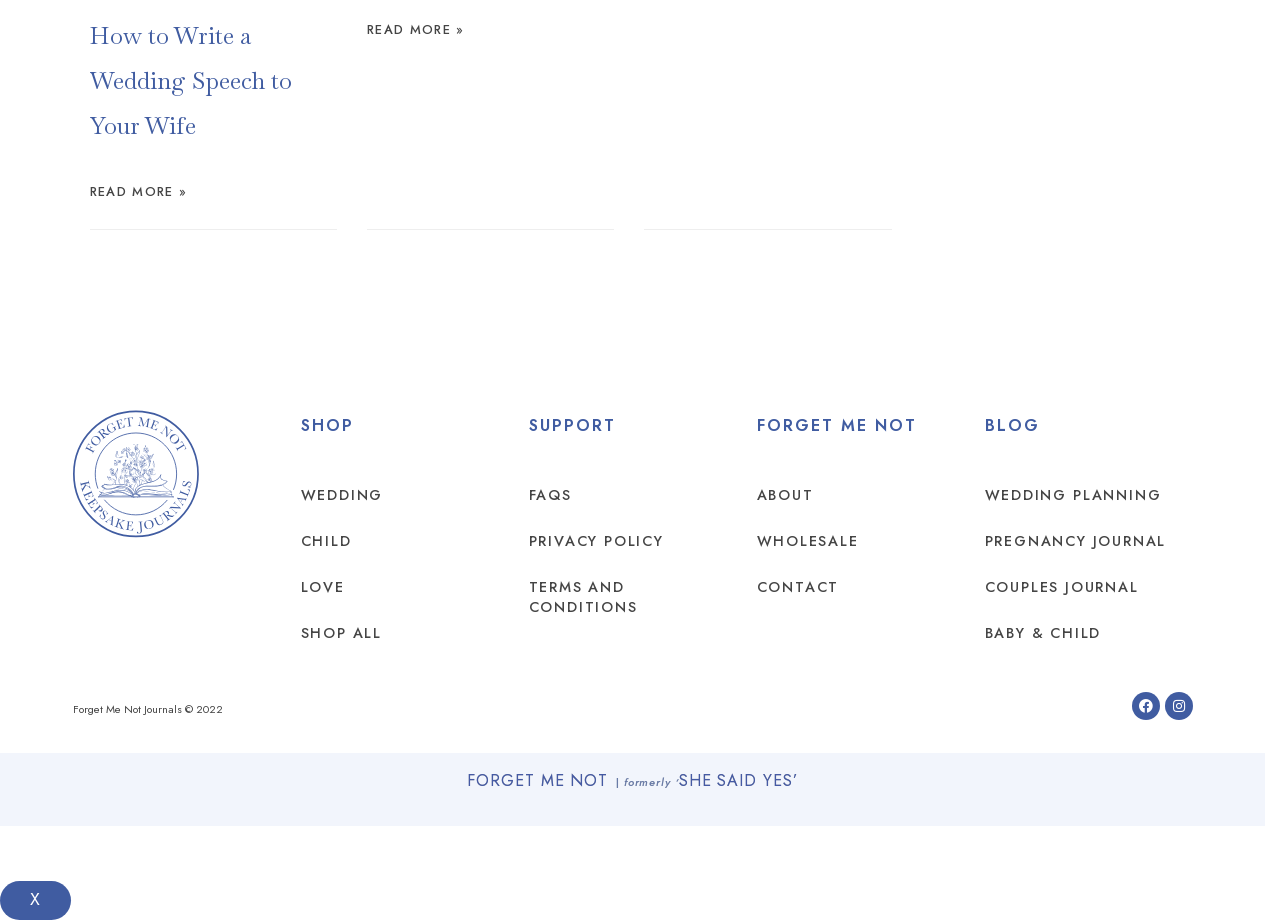How many main categories are there in the shop section?
Answer the question in as much detail as possible.

I found the shop section by looking at the top navigation bar, where it says 'SHOP'. Underneath, I see four links: 'WEDDING', 'CHILD', 'LOVE', and 'SHOP ALL'. These are the main categories in the shop section.